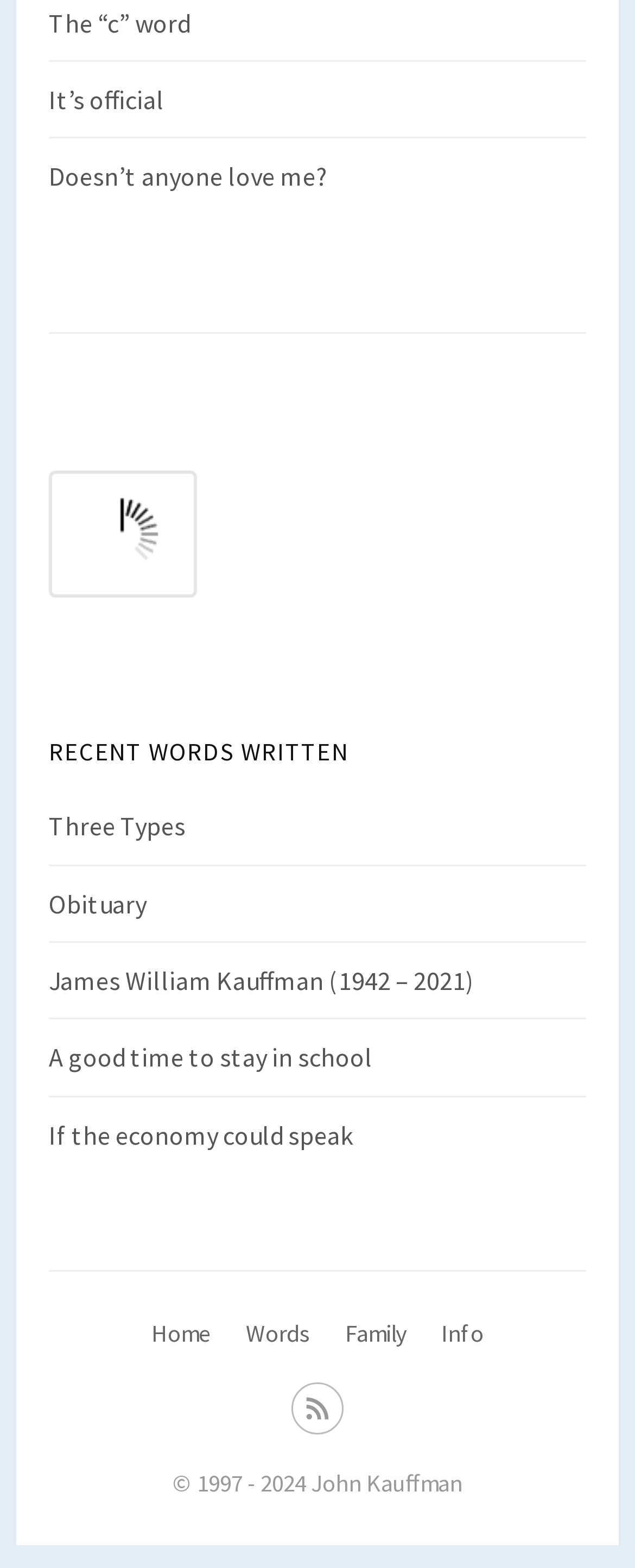Find the bounding box coordinates of the clickable area that will achieve the following instruction: "Click on the 'Words' link".

[0.387, 0.84, 0.49, 0.86]